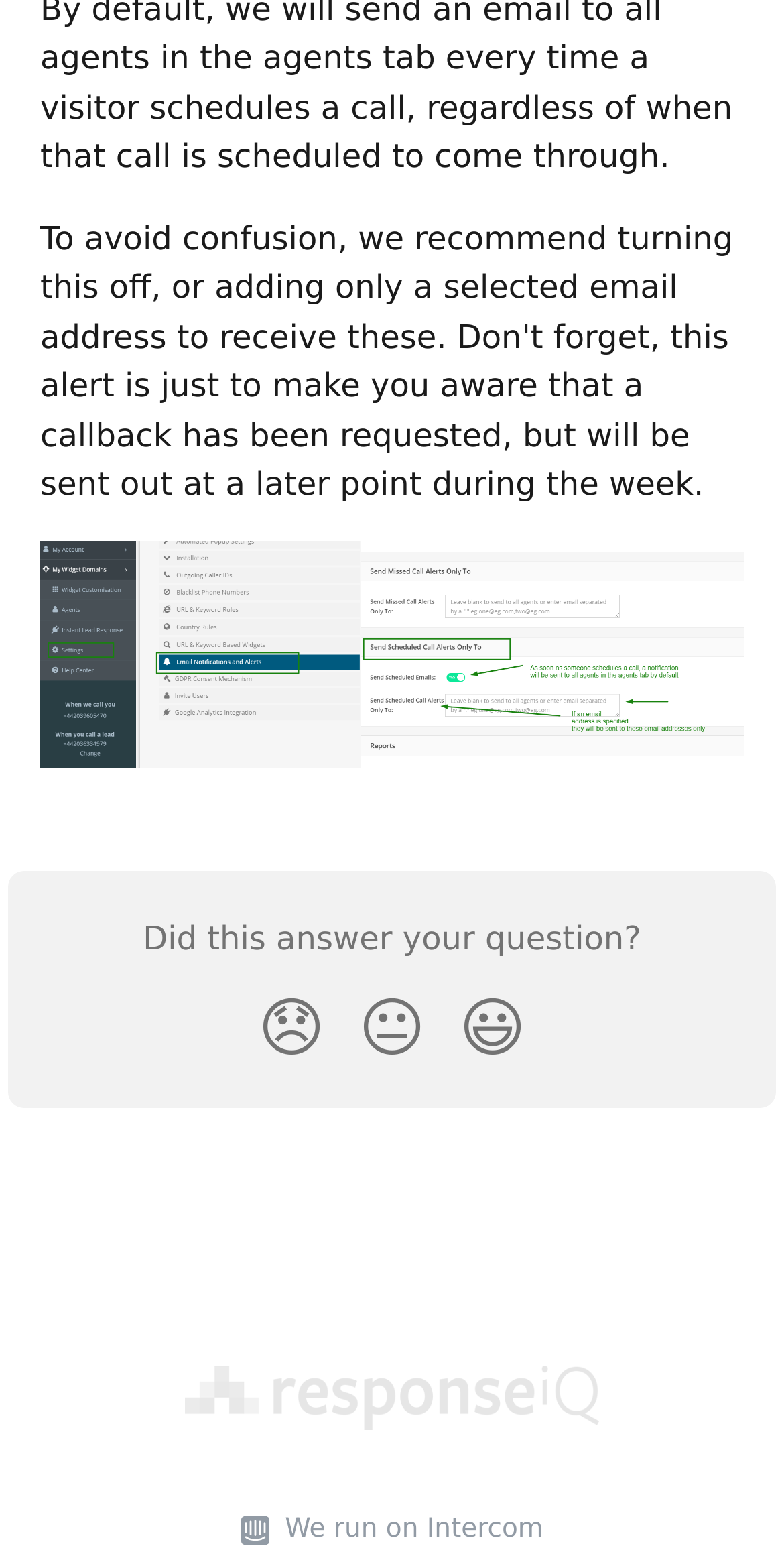What is the emoji associated with the Smiley Reaction button?
Based on the screenshot, provide a one-word or short-phrase response.

😃